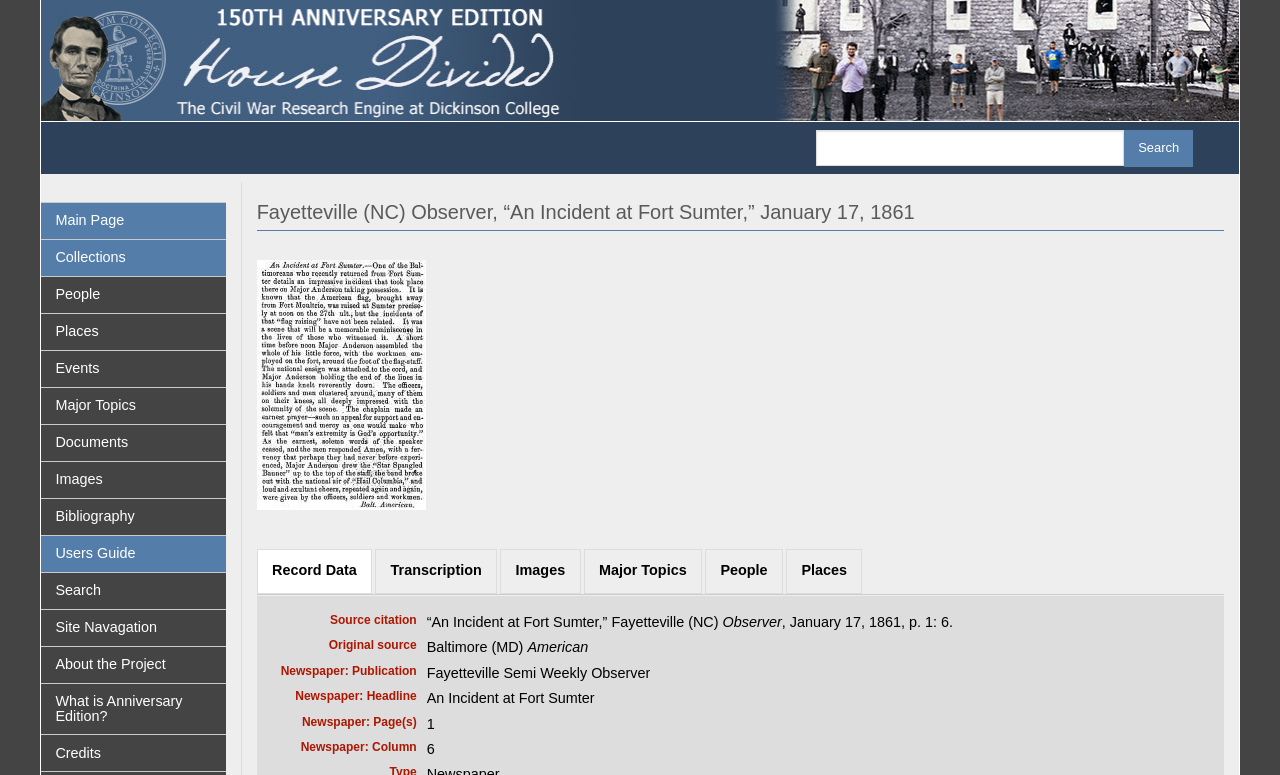What is the headline of the newspaper article?
Using the details from the image, give an elaborate explanation to answer the question.

I found the answer by looking at the 'Newspaper: Headline' section, where it says 'An Incident at Fort Sumter'.